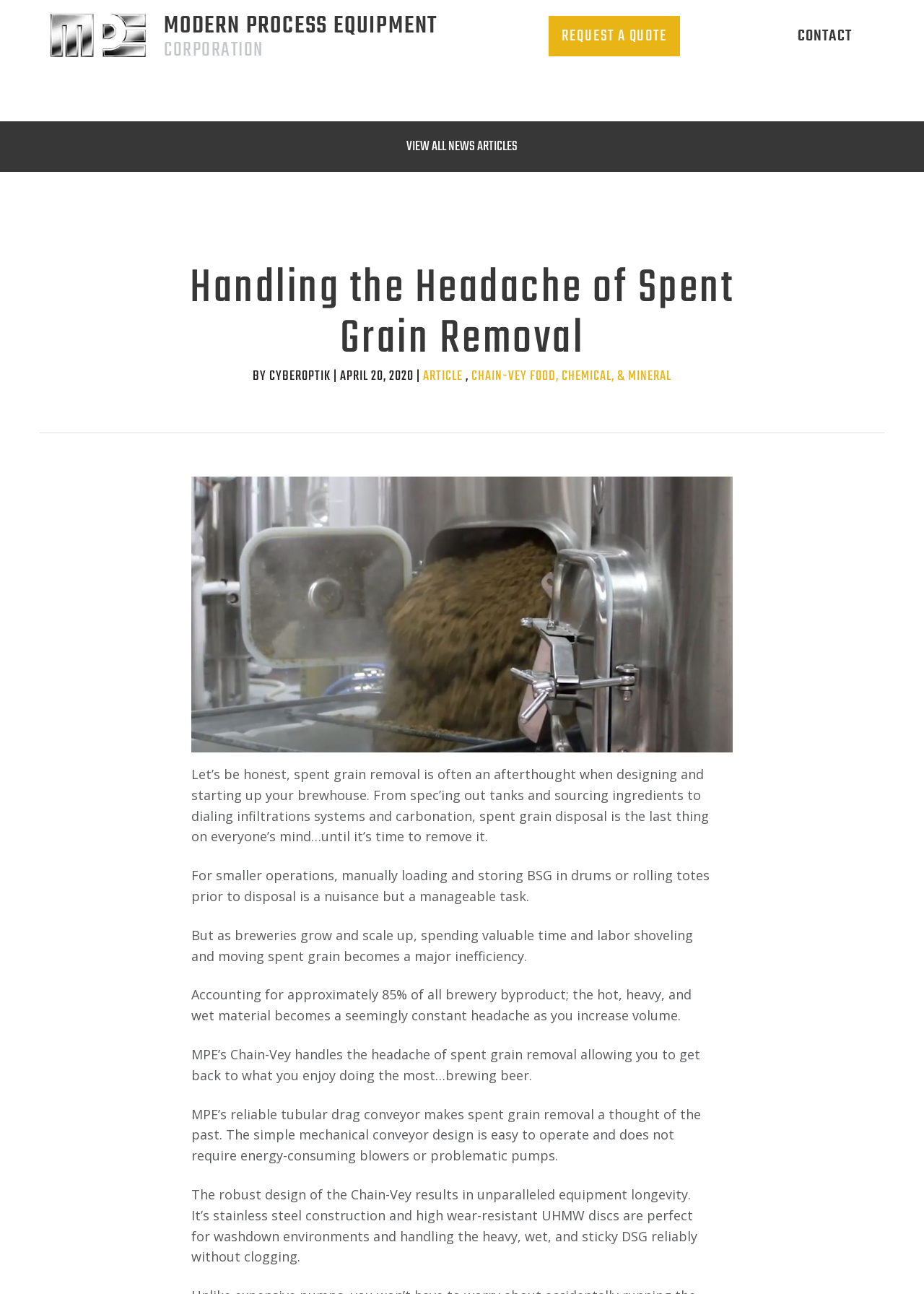Please study the image and answer the question comprehensively:
What is the company name mentioned on the webpage?

The company name is mentioned in the top-left corner of the webpage, both as a link and an image, and also as a heading. It is 'Modern Process Equipment'.